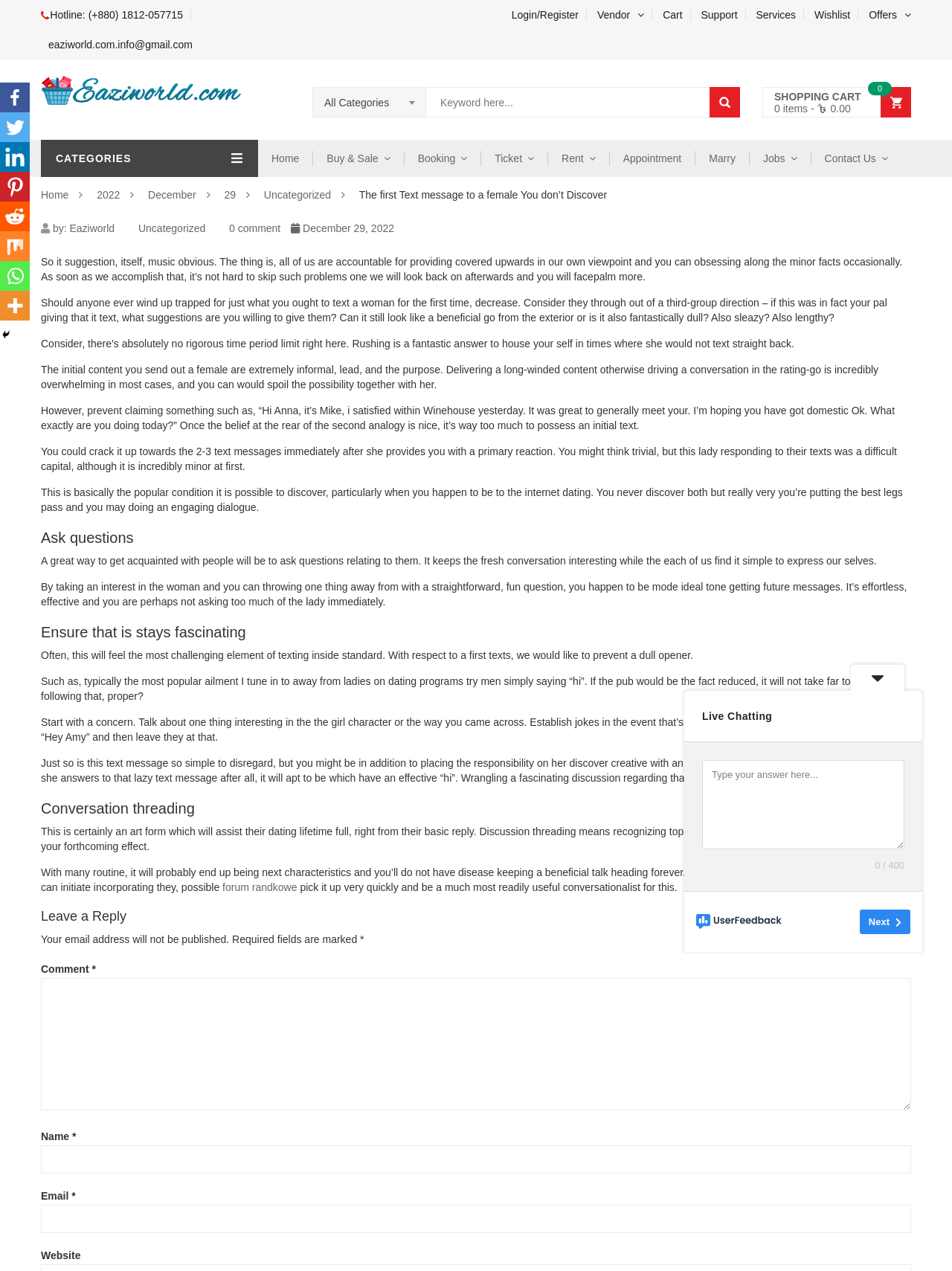Identify the coordinates of the bounding box for the element that must be clicked to accomplish the instruction: "Click on the 'Vendor' link".

[0.619, 0.007, 0.685, 0.016]